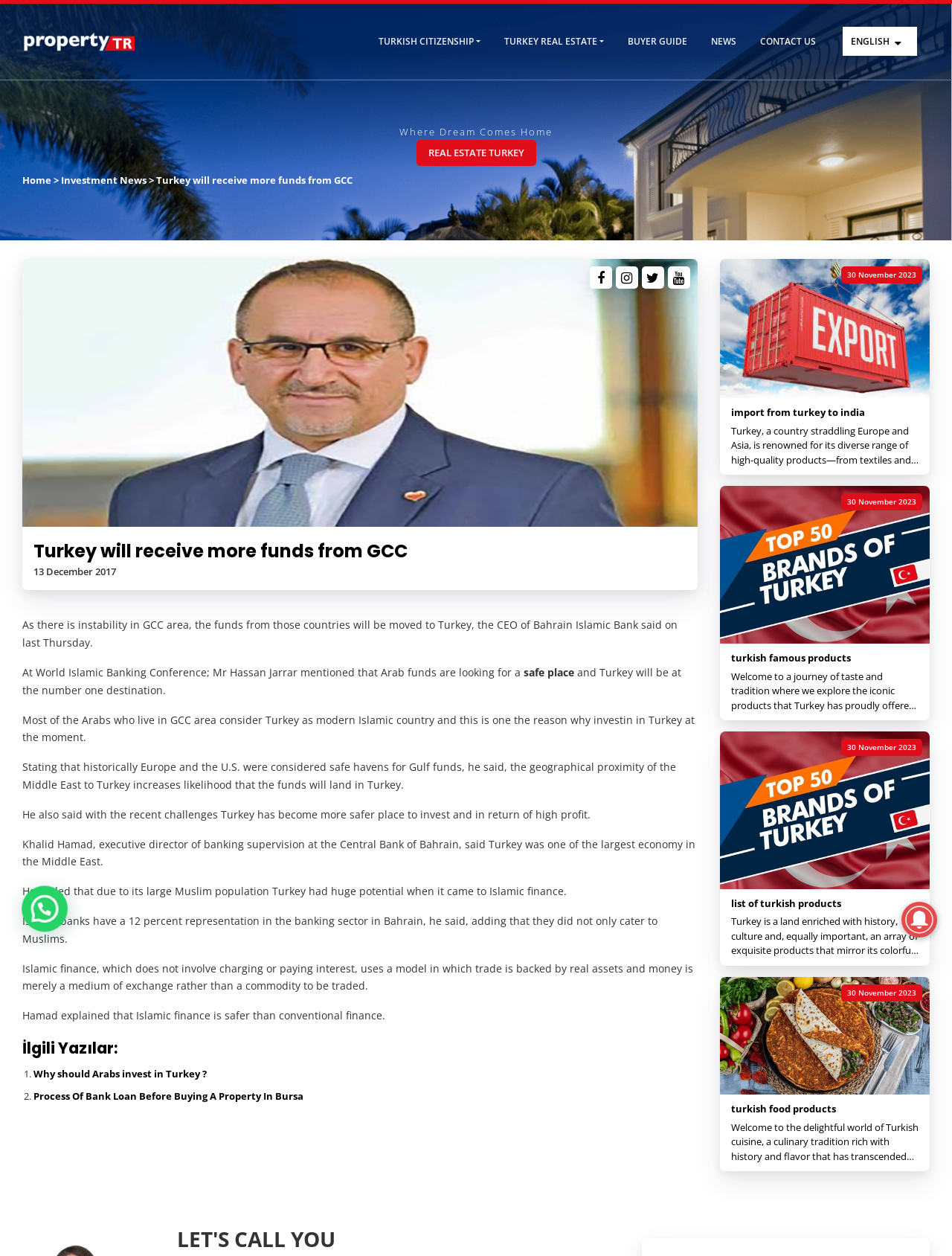Describe the webpage in detail, including text, images, and layout.

This webpage is about Turkey receiving more funds from GCC countries, with a focus on real estate and investment news. At the top, there is a navigation menu with links to "TURKISH CITIZENSHIP", "TURKEY REAL ESTATE", "BUYER GUIDE", "NEWS", and "CONTACT US". Below the menu, there is a heading "Where Dream Comes Home" and a subheading "REAL ESTATE TURKEY".

The main content of the page is an article about Turkey receiving more funds from GCC countries, with a title "Turkey will receive more funds from GCC" and a brief summary of the article. The article is accompanied by an image related to the topic. The text of the article is divided into several paragraphs, discussing the reasons why Turkey is becoming a popular destination for investment, including its geographical proximity to the Middle East and its large Muslim population.

On the right side of the page, there are several links to related articles, including "Why should Arabs invest in Turkey?" and "Process Of Bank Loan Before Buying A Property In Bursa". Below these links, there are three more articles with images, each discussing a different topic related to importing products from Turkey to India, Turkish famous products, and Turkish food products.

At the bottom of the page, there is a chat button with the text "Open chat". There is also a small image in the bottom right corner of the page.